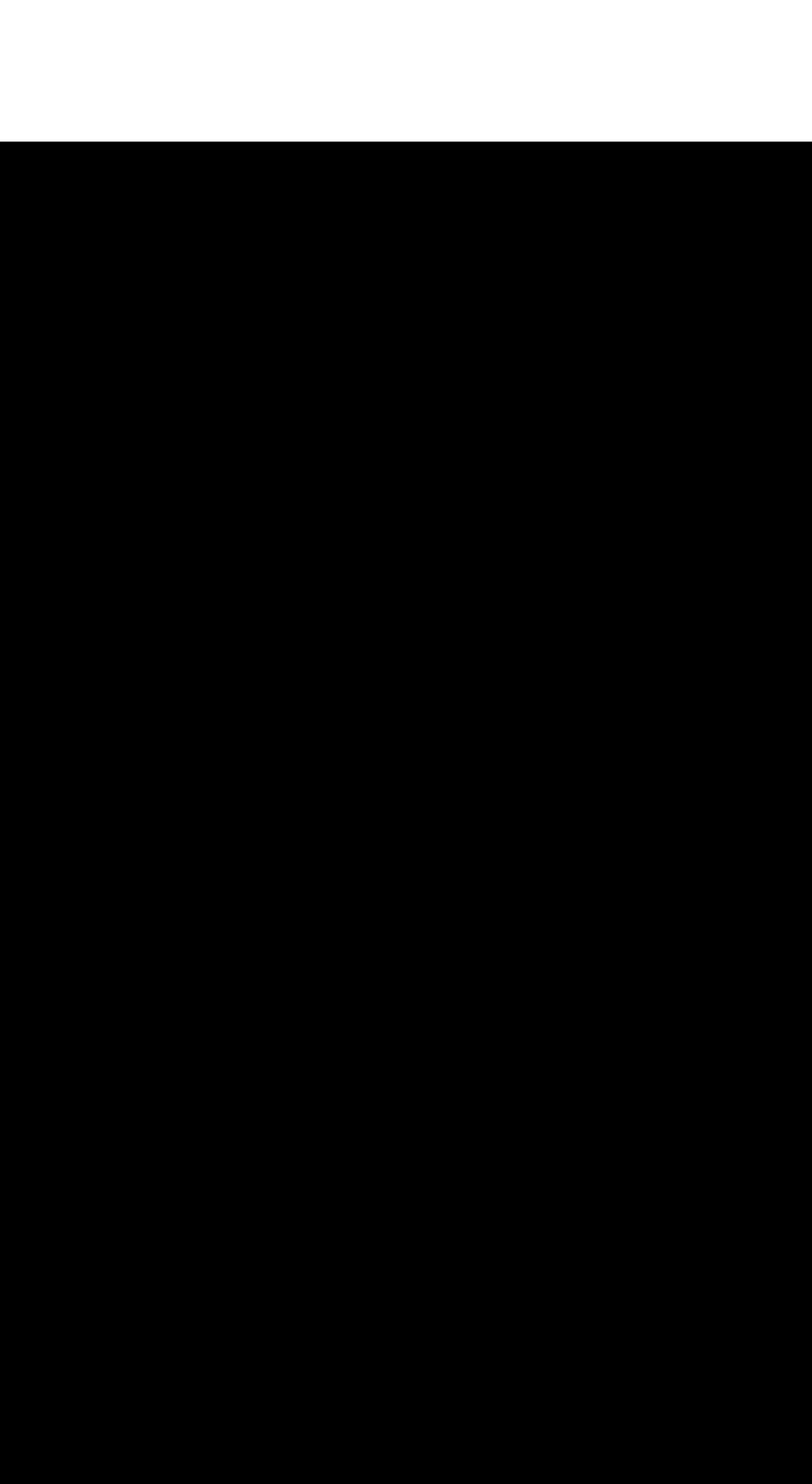Please find the bounding box coordinates of the element's region to be clicked to carry out this instruction: "Change currency".

[0.013, 0.918, 0.257, 0.968]